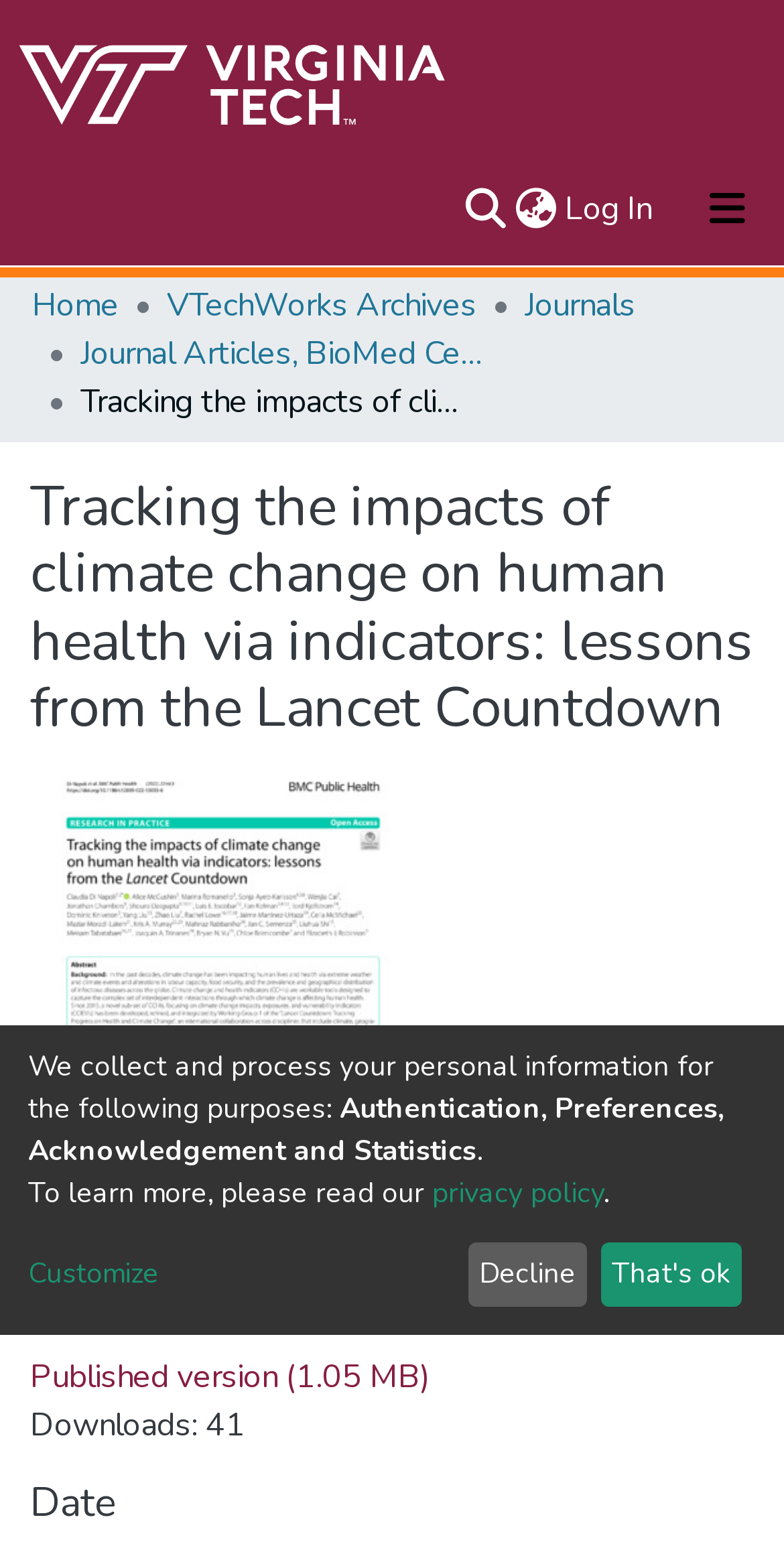Point out the bounding box coordinates of the section to click in order to follow this instruction: "Switch to a different language".

[0.651, 0.12, 0.715, 0.151]